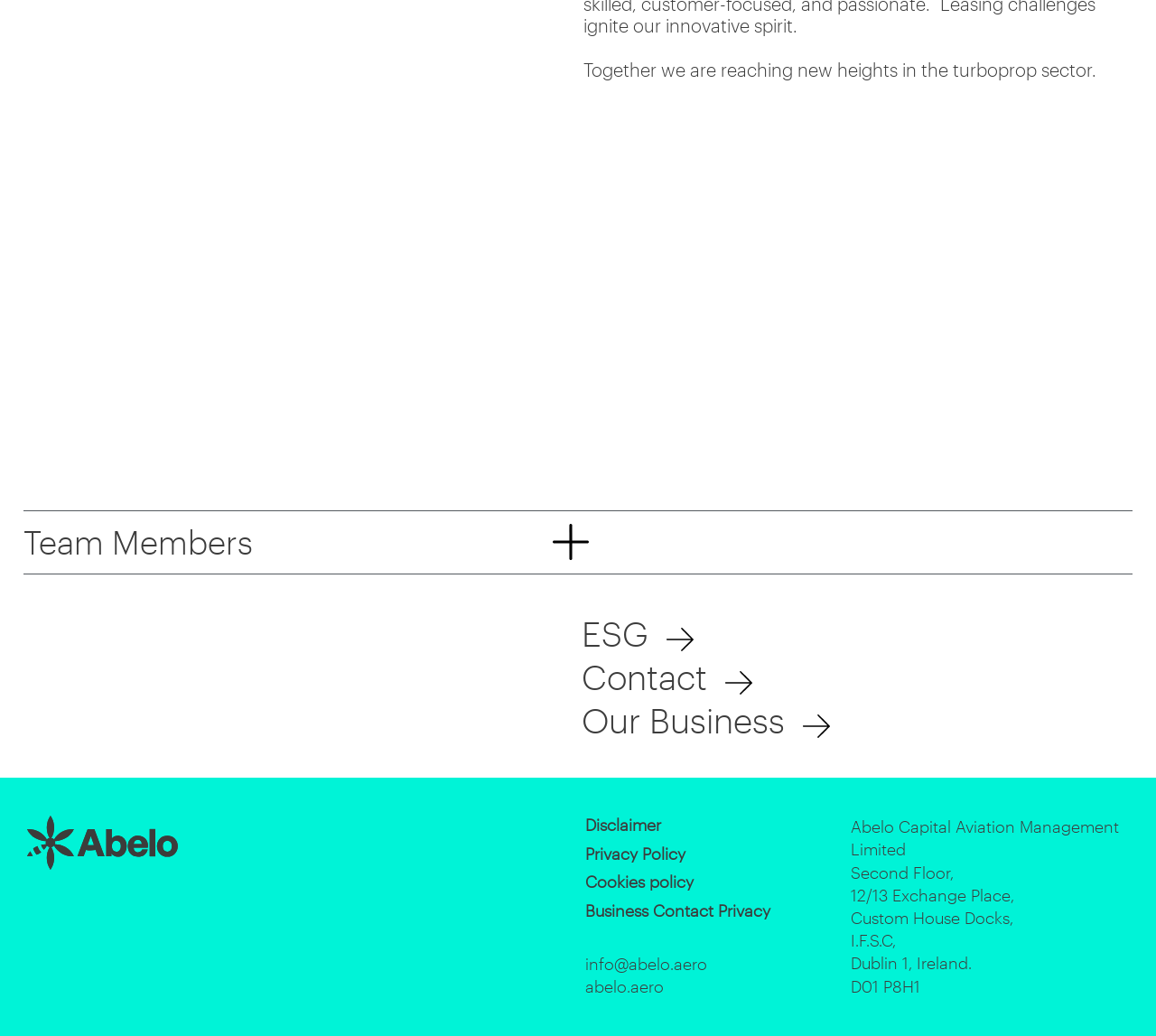Determine the bounding box for the UI element described here: "Business Contact Privacy".

[0.506, 0.869, 0.666, 0.888]